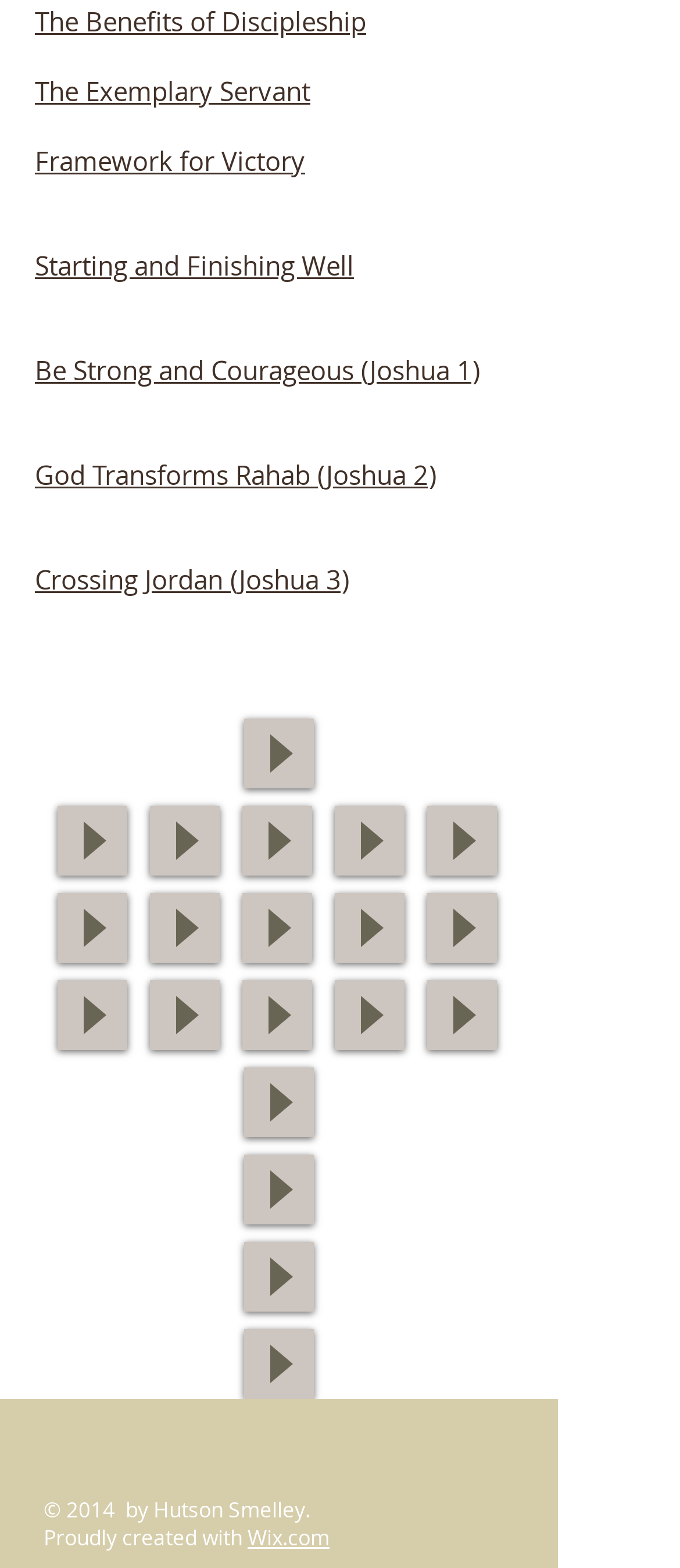Locate the bounding box coordinates of the element I should click to achieve the following instruction: "Click the link 'Crossing Jordan (Joshua 3)'".

[0.051, 0.358, 0.513, 0.38]